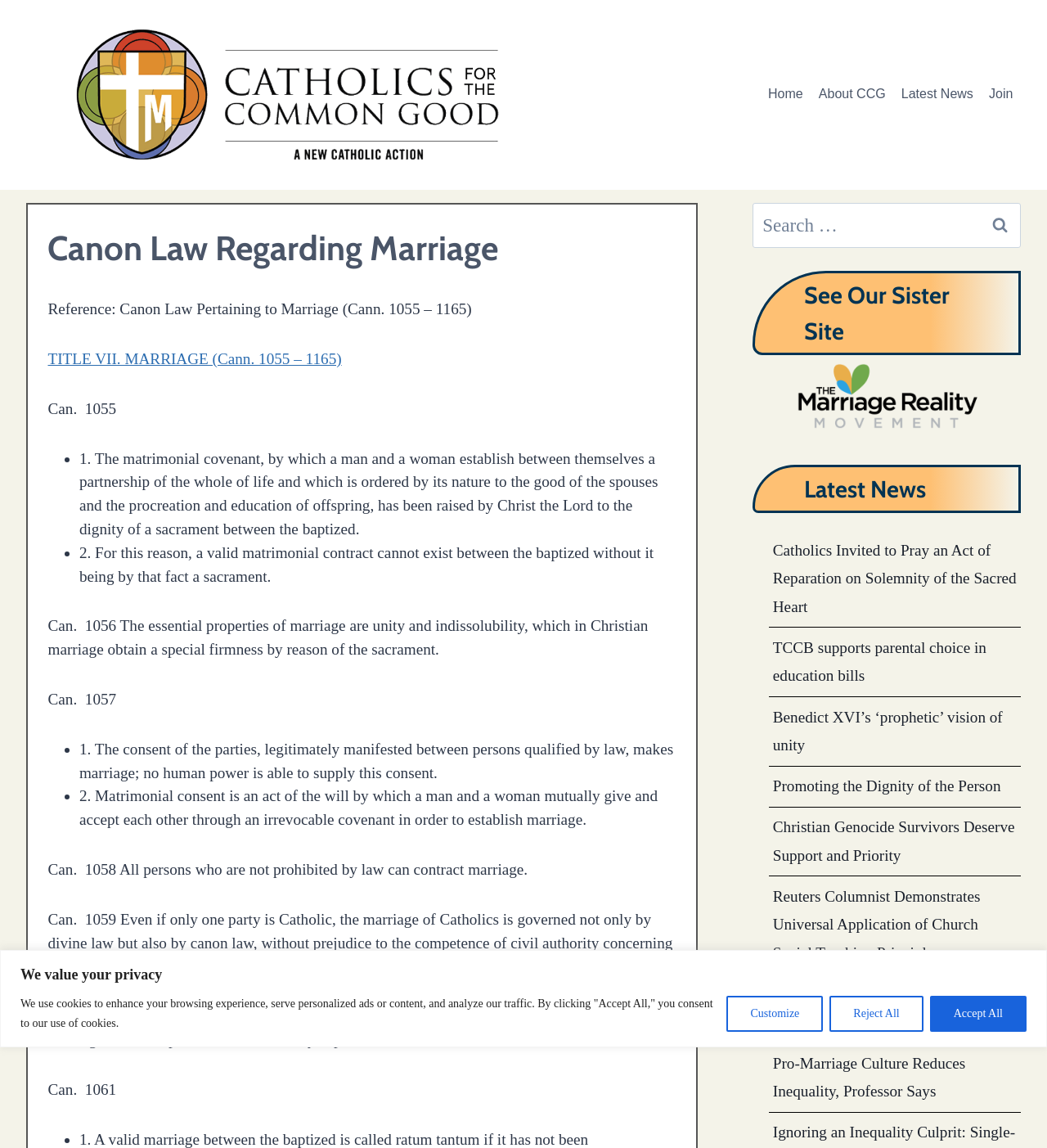Determine the bounding box coordinates for the UI element matching this description: "parent_node: Search for: value="Search"".

[0.936, 0.176, 0.975, 0.216]